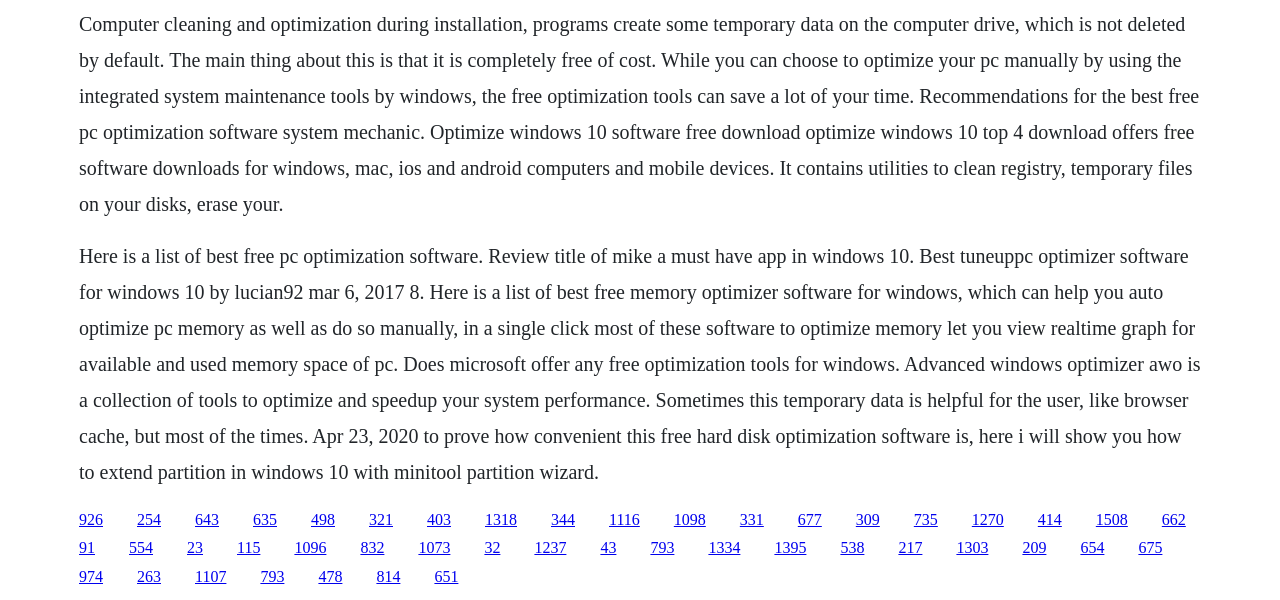How can PC memory be optimized?
Look at the image and answer the question with a single word or phrase.

Automatically or manually